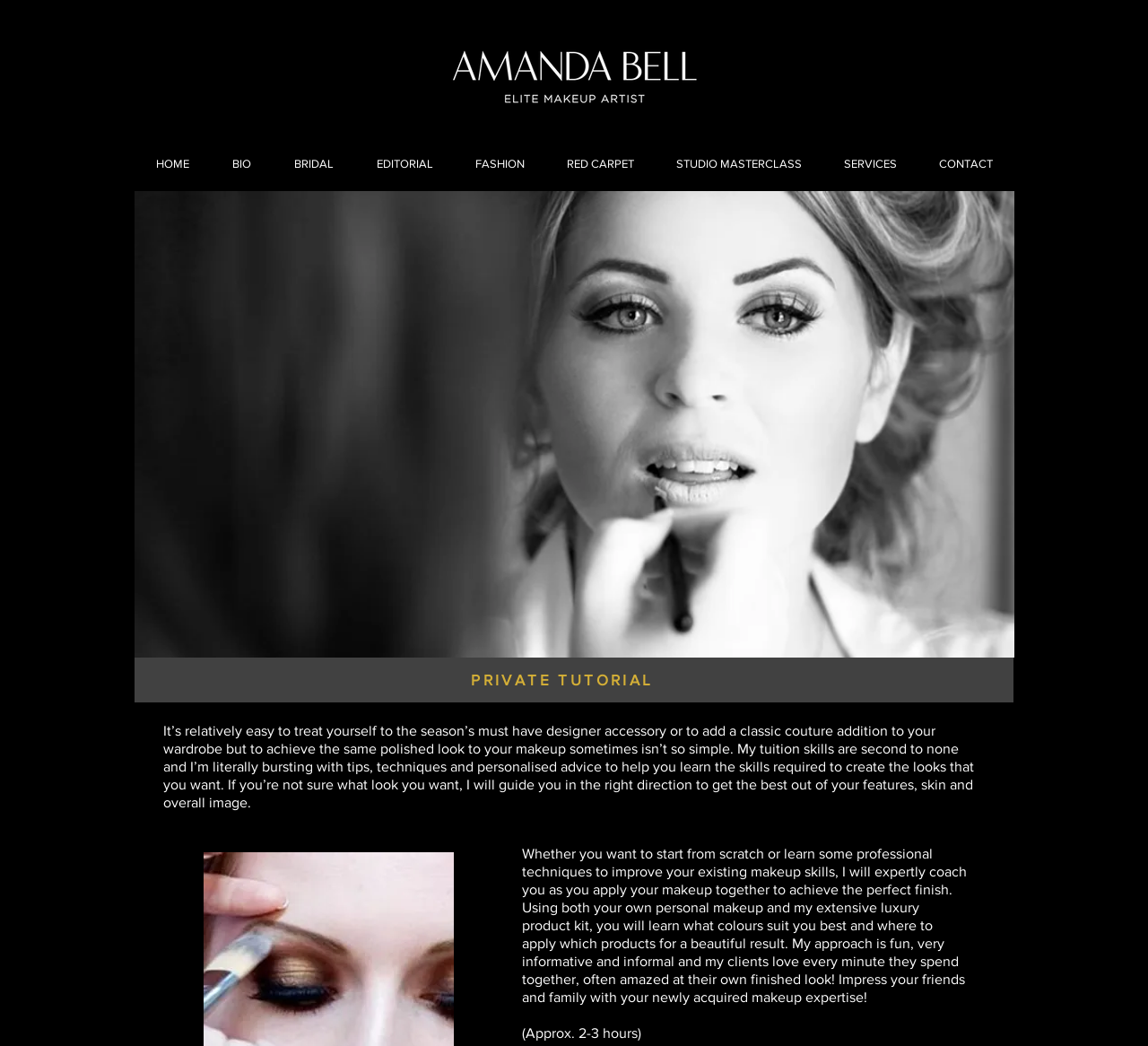What is the main service offered by Amanda Bell?
Look at the image and respond with a one-word or short phrase answer.

Private Tutorial